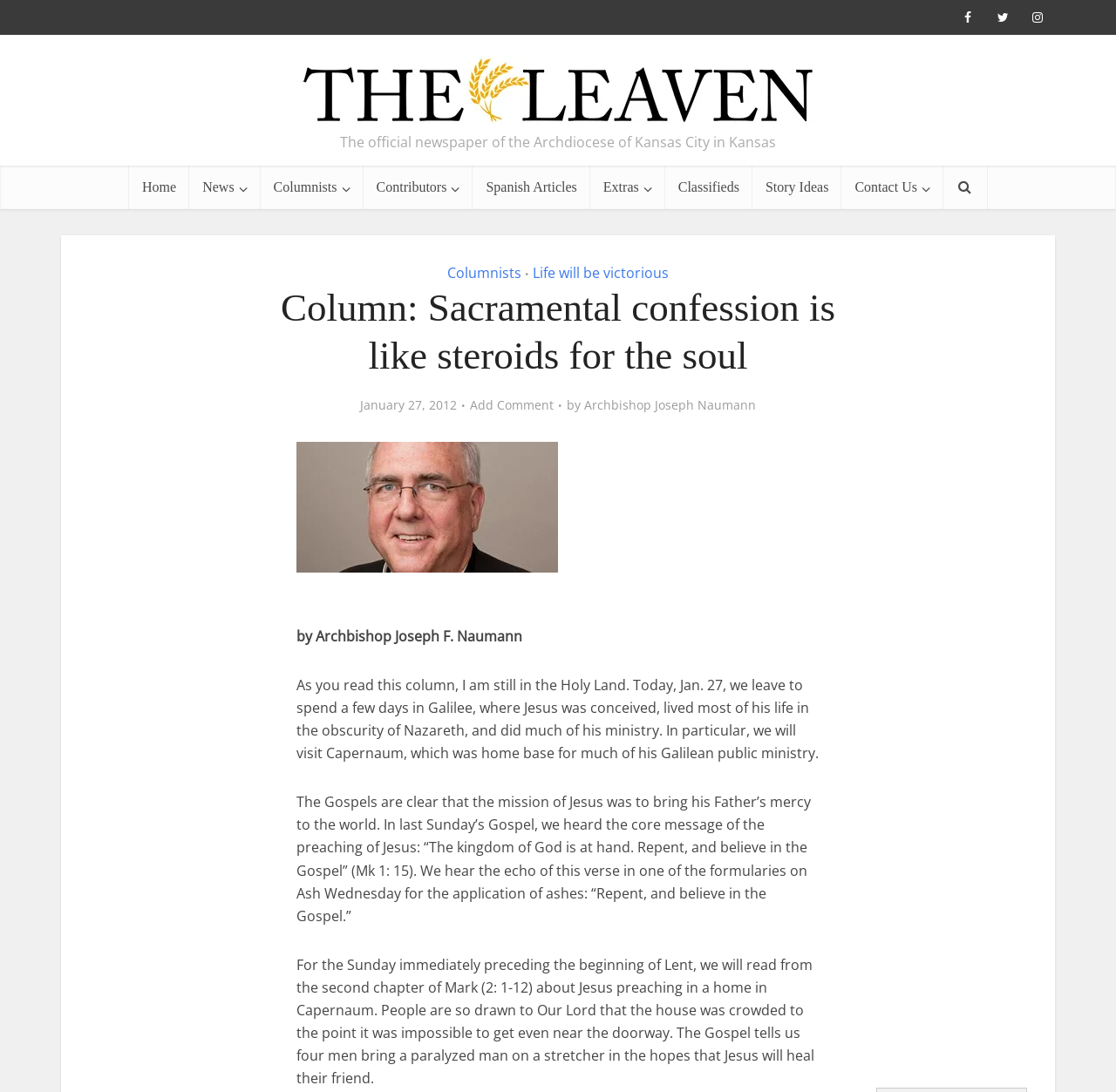What is the topic of the column?
Can you offer a detailed and complete answer to this question?

I found the answer by reading the heading of the column, which says 'Column: Sacramental confession is like steroids for the soul'. This indicates that the topic of the column is sacramental confession.